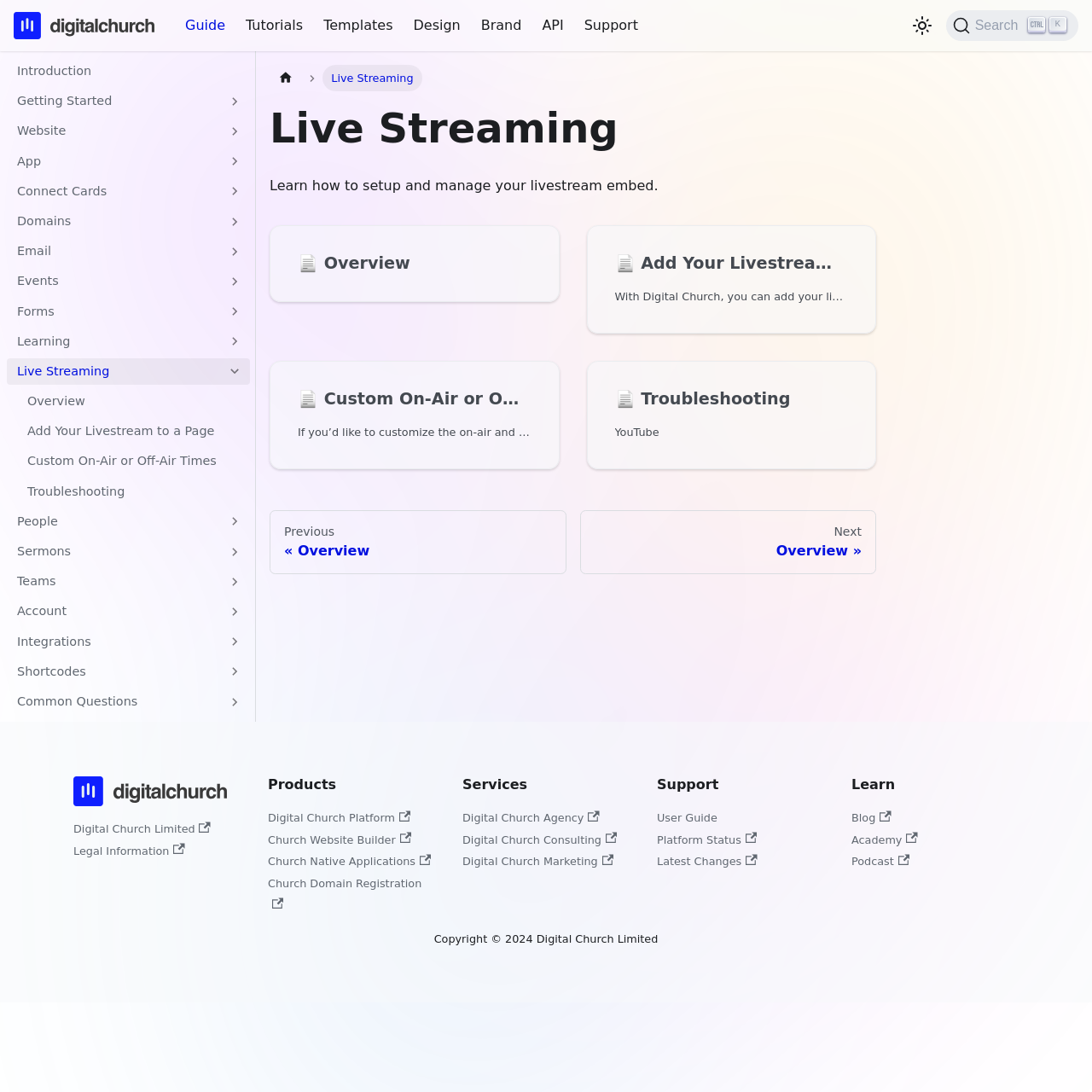Determine the bounding box coordinates of the clickable area required to perform the following instruction: "Learn about Live Streaming Overview". The coordinates should be represented as four float numbers between 0 and 1: [left, top, right, bottom].

[0.247, 0.206, 0.512, 0.276]